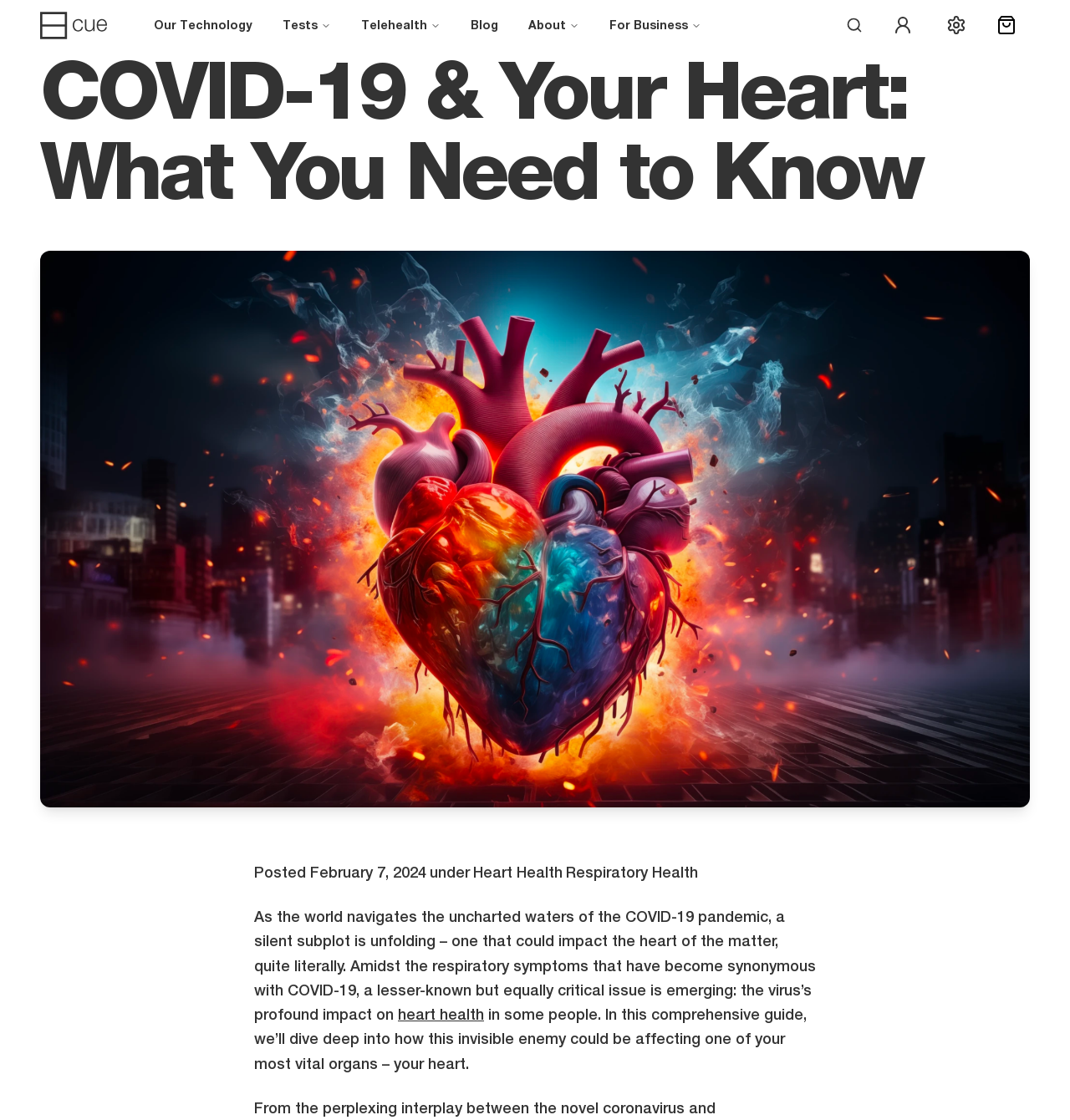What is the topic of the article? Refer to the image and provide a one-word or short phrase answer.

COVID-19 and heart health